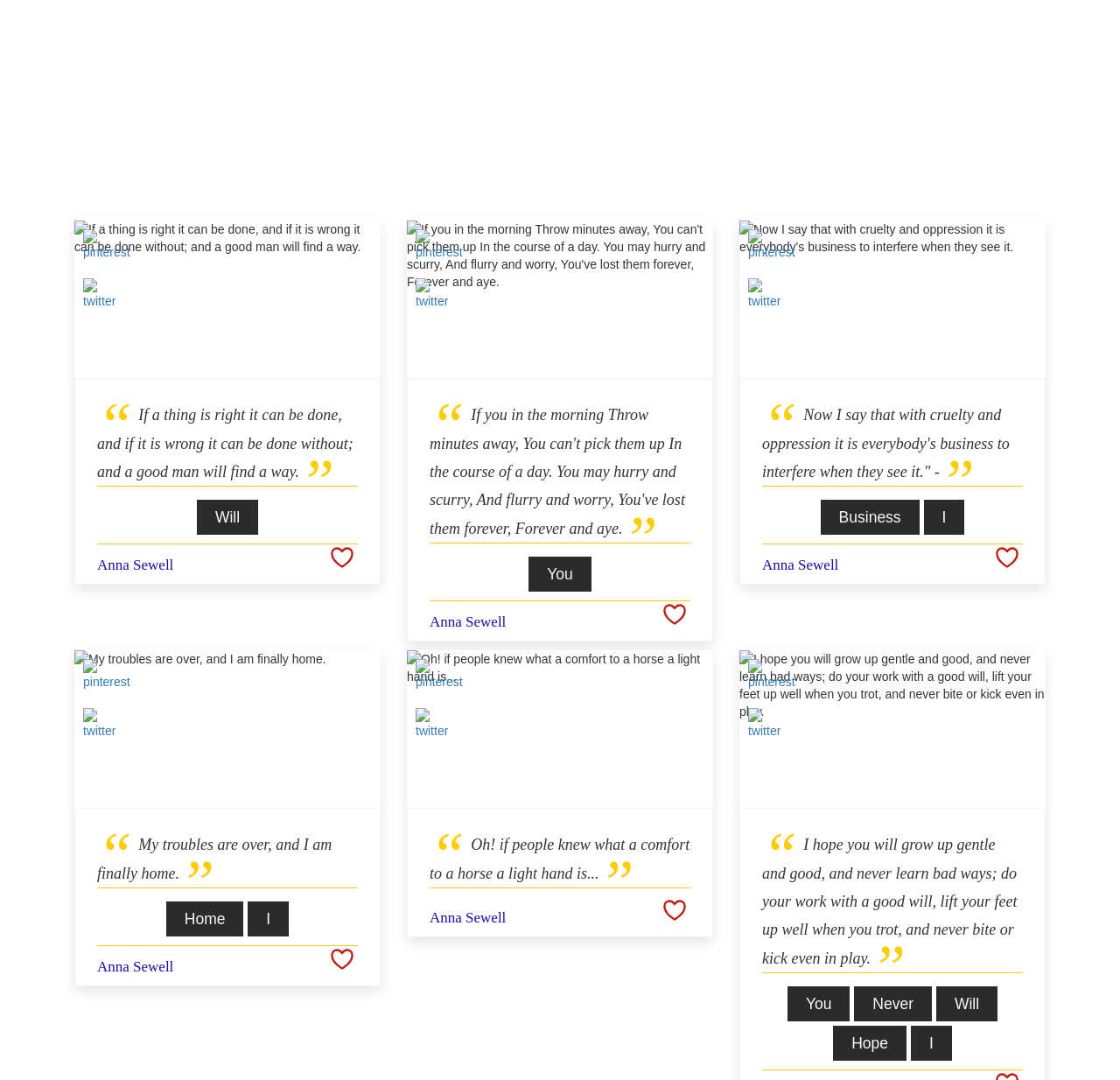What is the quote author's name?
Please provide a single word or phrase as the answer based on the screenshot.

Anna Sewell